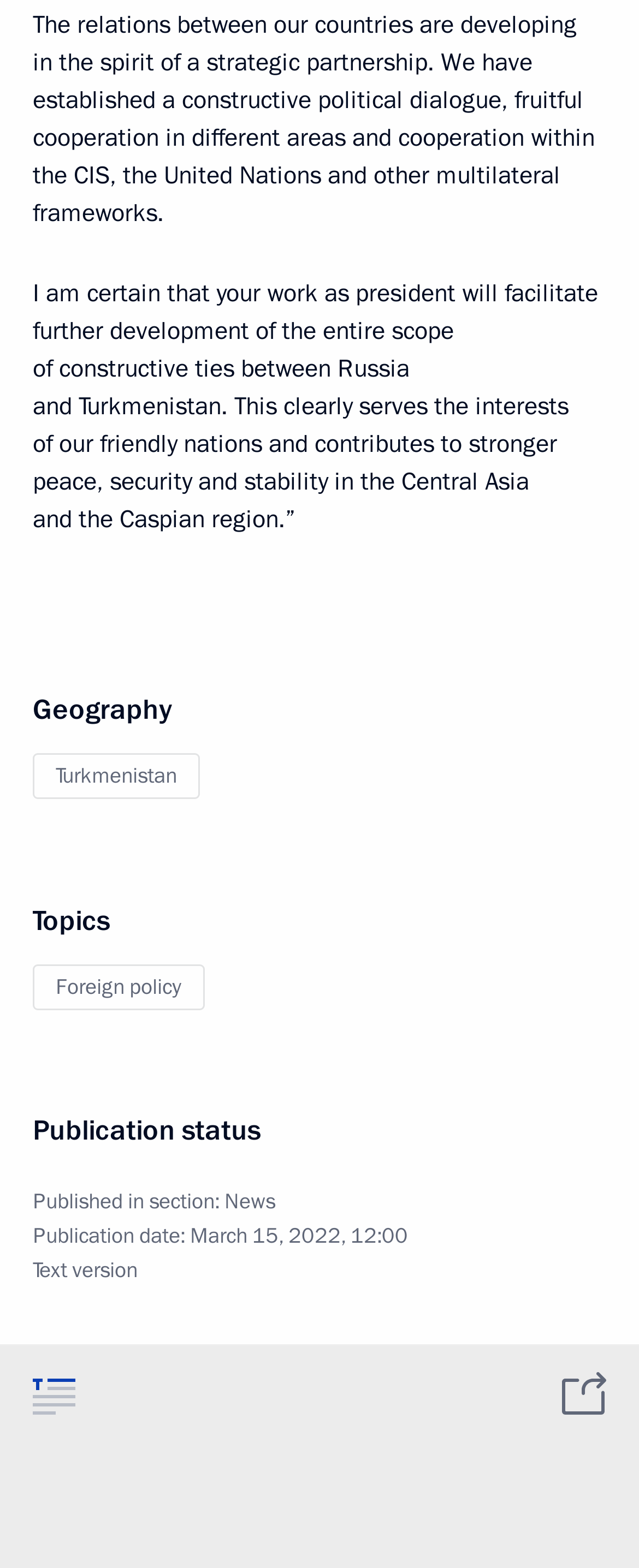Extract the bounding box coordinates for the UI element described as: "Foreign policy".

[0.051, 0.615, 0.321, 0.644]